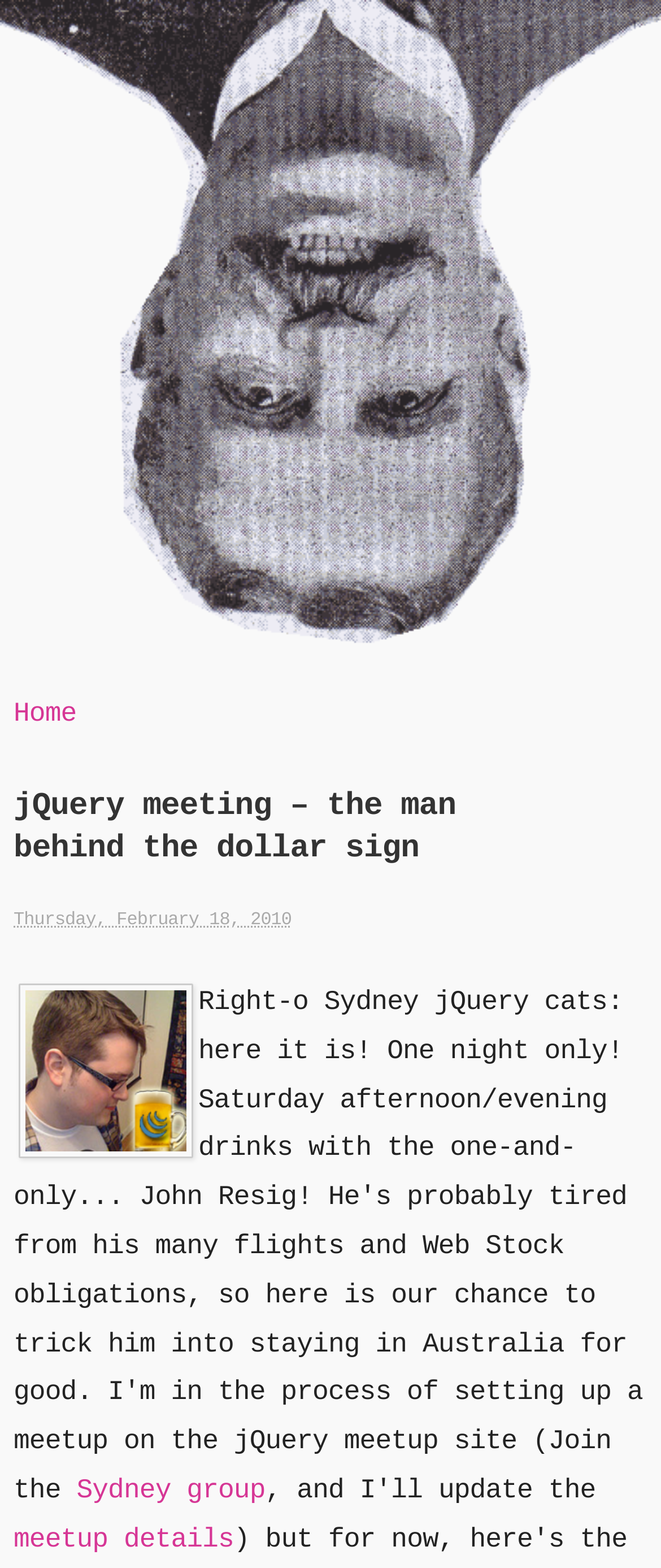What is the time of the meeting?
Using the visual information, reply with a single word or short phrase.

Not specified